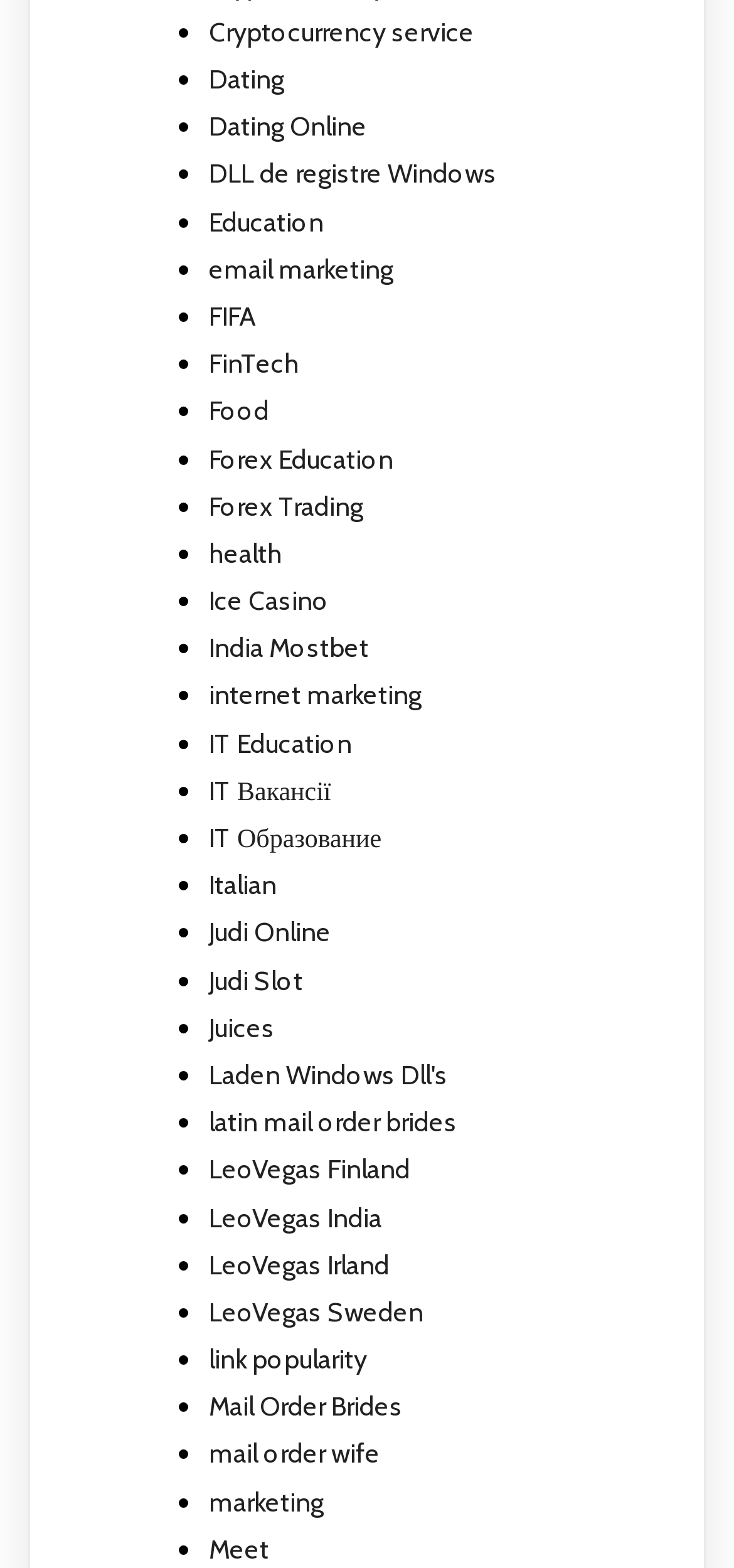Determine the bounding box coordinates for the area you should click to complete the following instruction: "click the first icon".

None